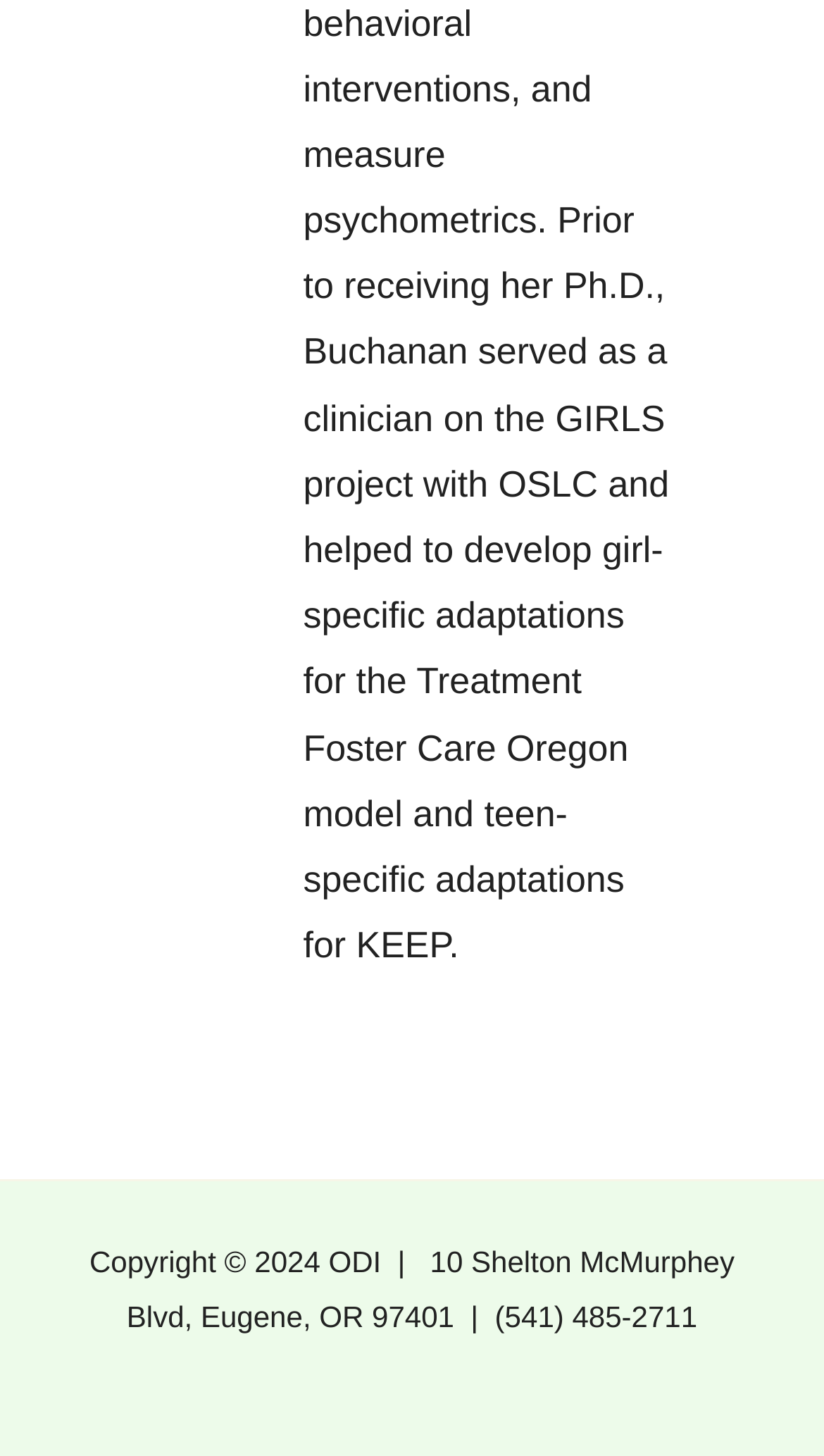Identify the bounding box coordinates for the UI element described as: "(541) 485-2711". The coordinates should be provided as four floats between 0 and 1: [left, top, right, bottom].

[0.601, 0.893, 0.846, 0.916]